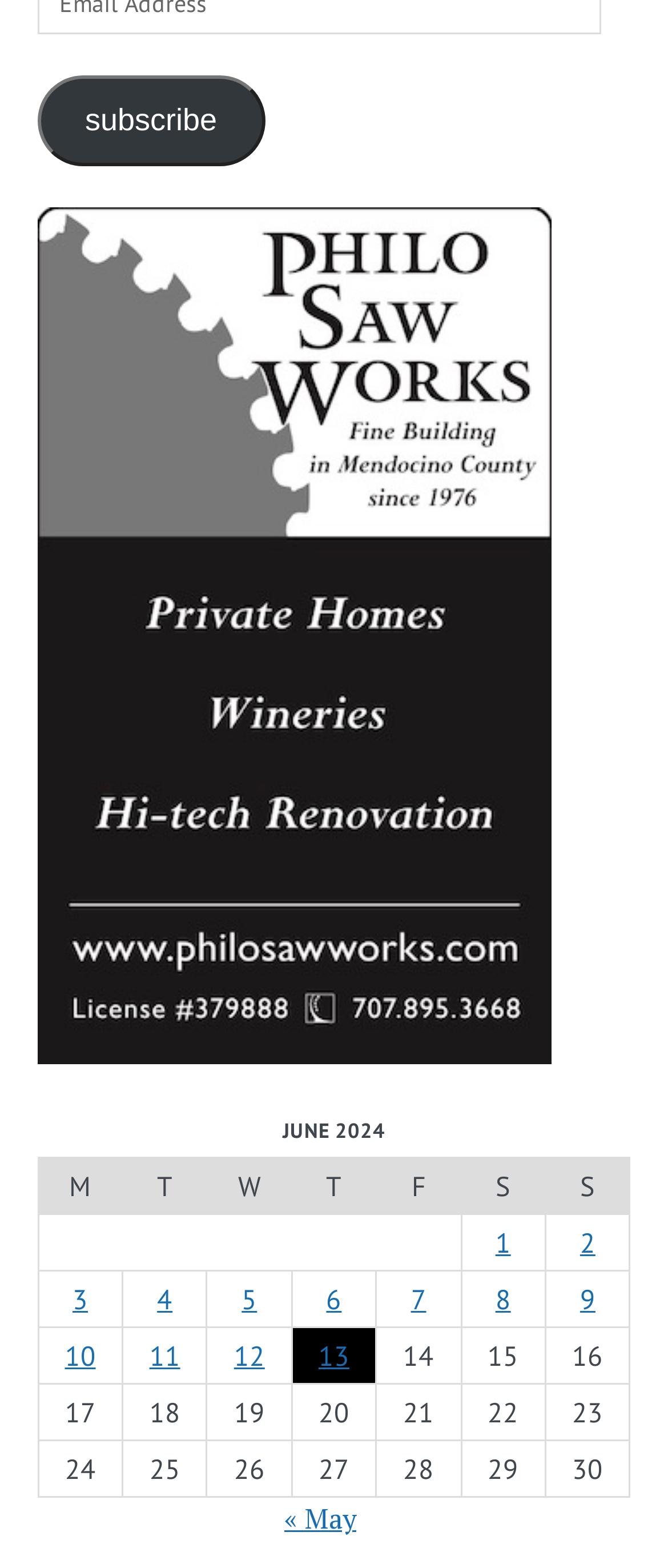From the element description 6, predict the bounding box coordinates of the UI element. The coordinates must be specified in the format (top-left x, top-left y, bottom-right x, bottom-right y) and should be within the 0 to 1 range.

[0.488, 0.818, 0.511, 0.839]